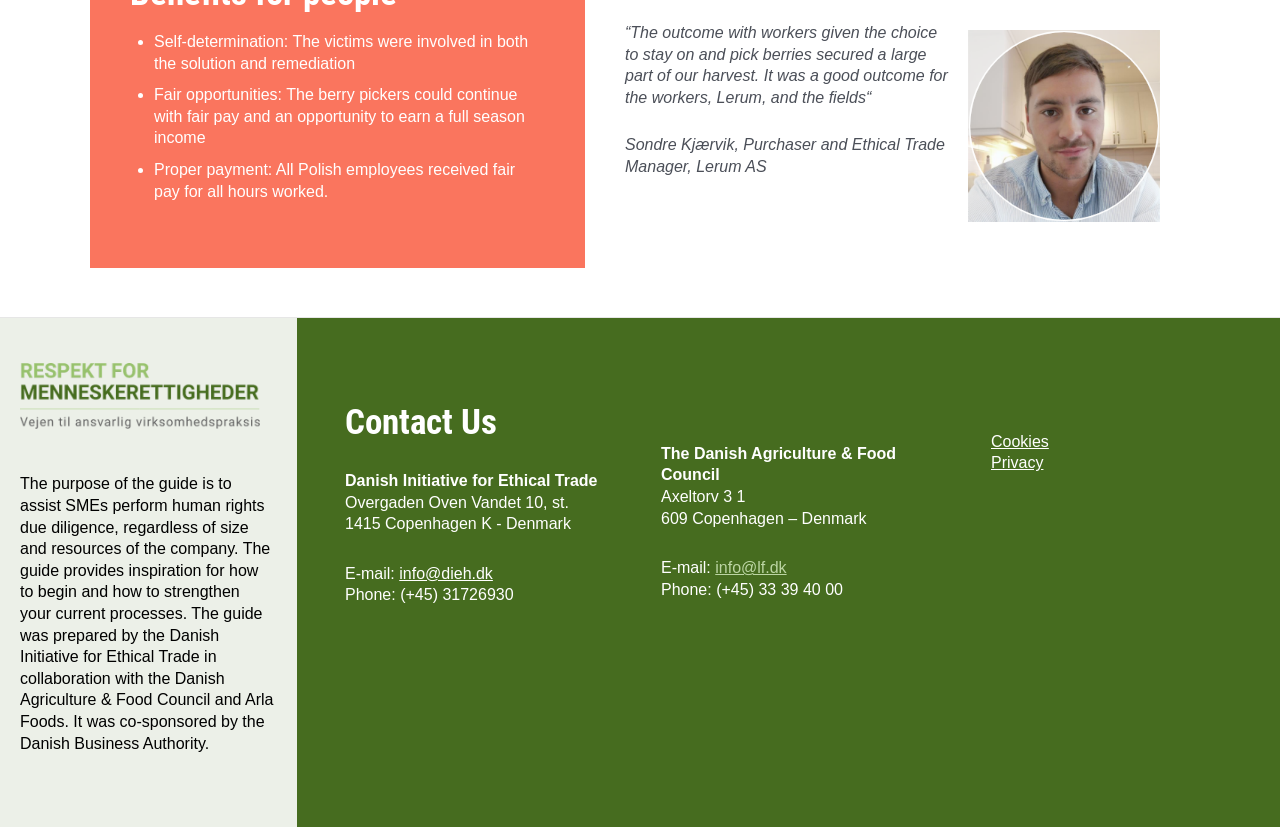Identify and provide the bounding box coordinates of the UI element described: "info@dieh.dk". The coordinates should be formatted as [left, top, right, bottom], with each number being a float between 0 and 1.

[0.312, 0.683, 0.385, 0.704]